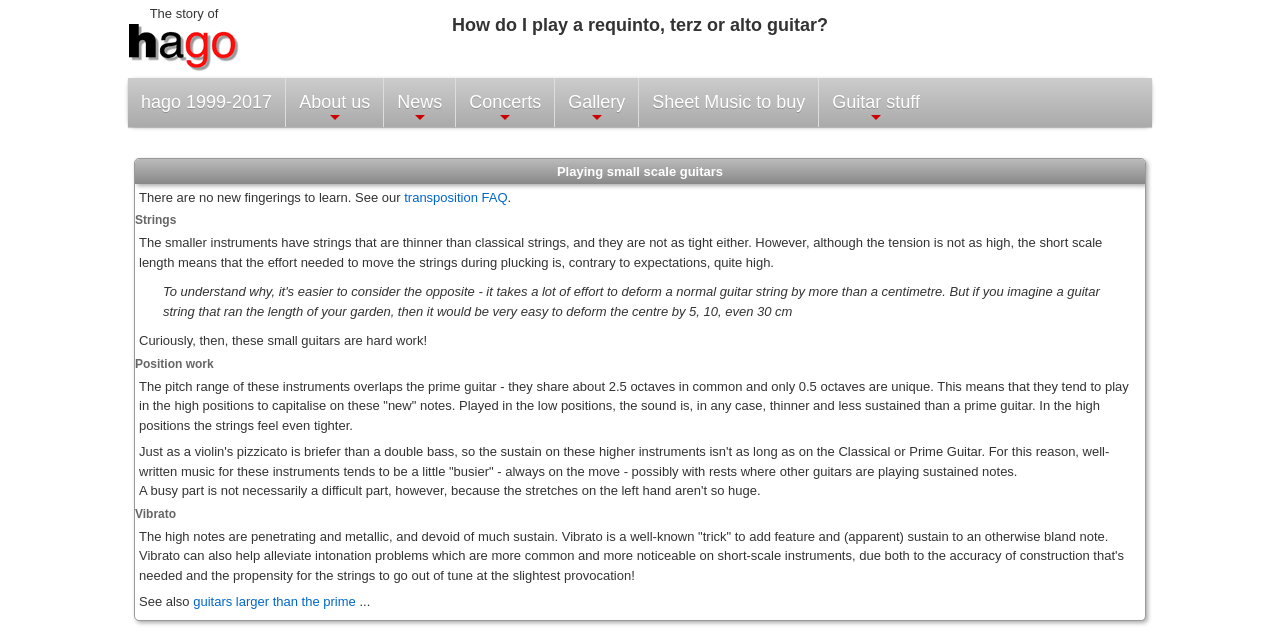Please specify the bounding box coordinates of the clickable region to carry out the following instruction: "Read transposition FAQ". The coordinates should be four float numbers between 0 and 1, in the format [left, top, right, bottom].

[0.316, 0.295, 0.397, 0.318]